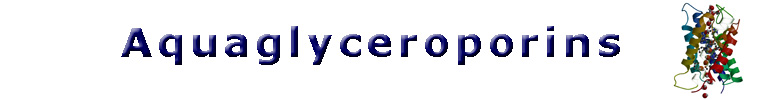Give a comprehensive caption that covers the entire image content.

The image prominently features the title "Aquaglyceroporin" displayed in bold, deep blue text, emphasizing its significance in scientific research. Accompanying the title is a colorful molecular representation of aquaglyceroporin, showcasing its structural complexity and highlighting the intersections of biology and chemistry. This visual encapsulates the essence of the Marie Curie Research Training Network dedicated to aquaglyceroporin research, which aims to train early-stage and experienced researchers in understanding the role, structure, function, and regulation of these vital proteins. The integration of educational initiatives, such as joint PhD and post-doctoral projects, further underscores the network's commitment to advancing knowledge in this field, contributing to various areas including health, disease understanding, and rational drug design. The image serves as an engaging introduction to the project's ambitious goals and collaborative nature in the domain of molecular and cell biology.